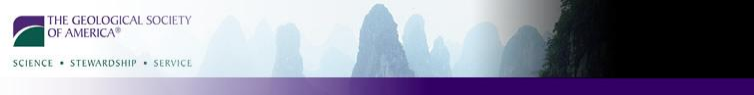Create an extensive caption that includes all significant details of the image.

The image features the banner of the Geological Society of America, showcasing the organization's logo alongside the slogan "SCIENCE • STEWARDSHIP • SERVICE." The backdrop depicts a serene mountain landscape, enveloped in mist, emphasizing the society's focus on geological sciences and research. This visually striking header reflects the society's mission to promote scientific inquiry and environmental stewardship in geology and related fields. The color palette transitions from soft greens to deep purples, creating a calming and professional aesthetic suitable for academic contexts.